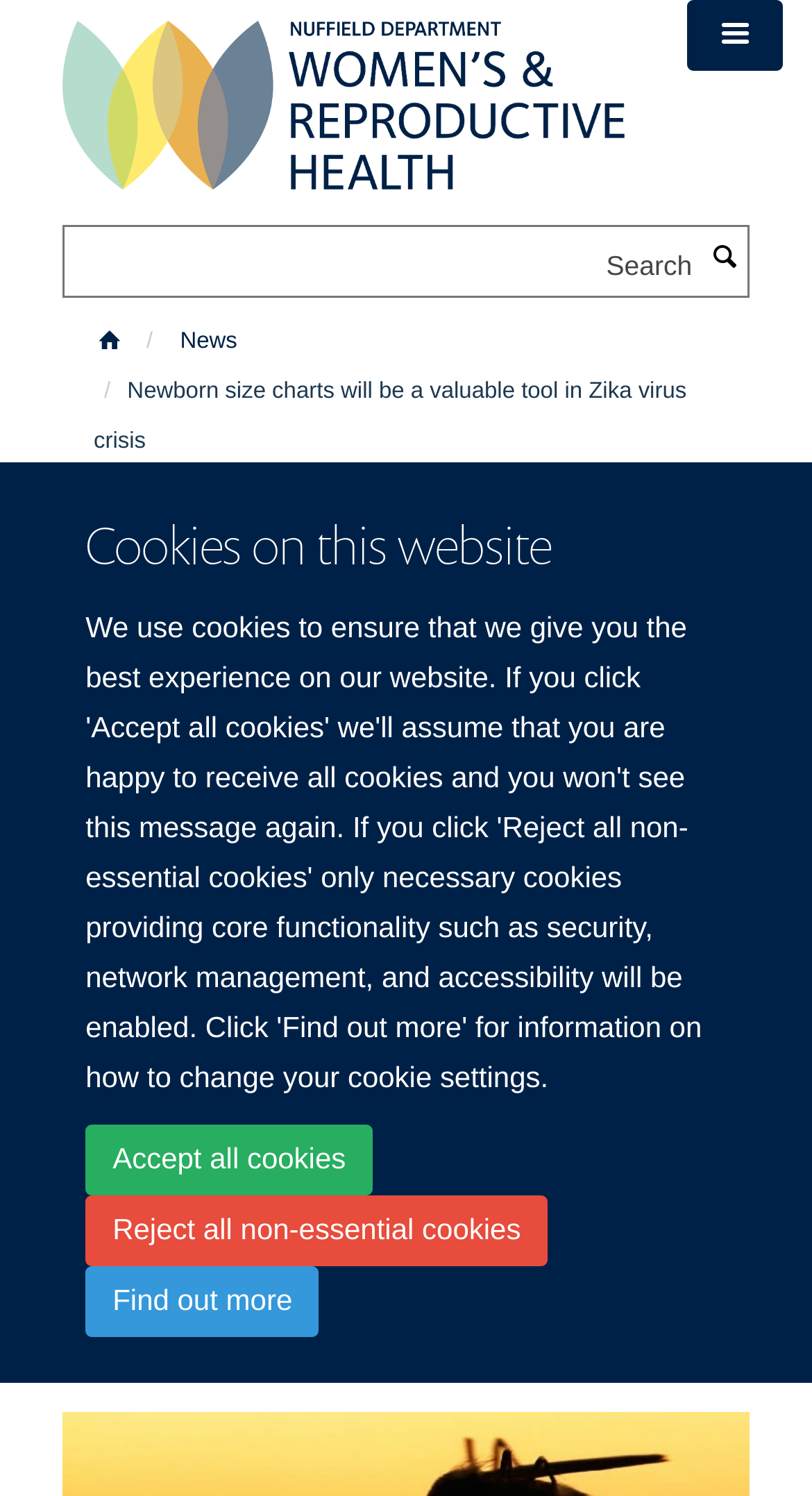Locate the bounding box coordinates of the area that needs to be clicked to fulfill the following instruction: "Visit Nuffield Department of Women's & Reproductive Health". The coordinates should be in the format of four float numbers between 0 and 1, namely [left, top, right, bottom].

[0.077, 0.051, 0.769, 0.072]